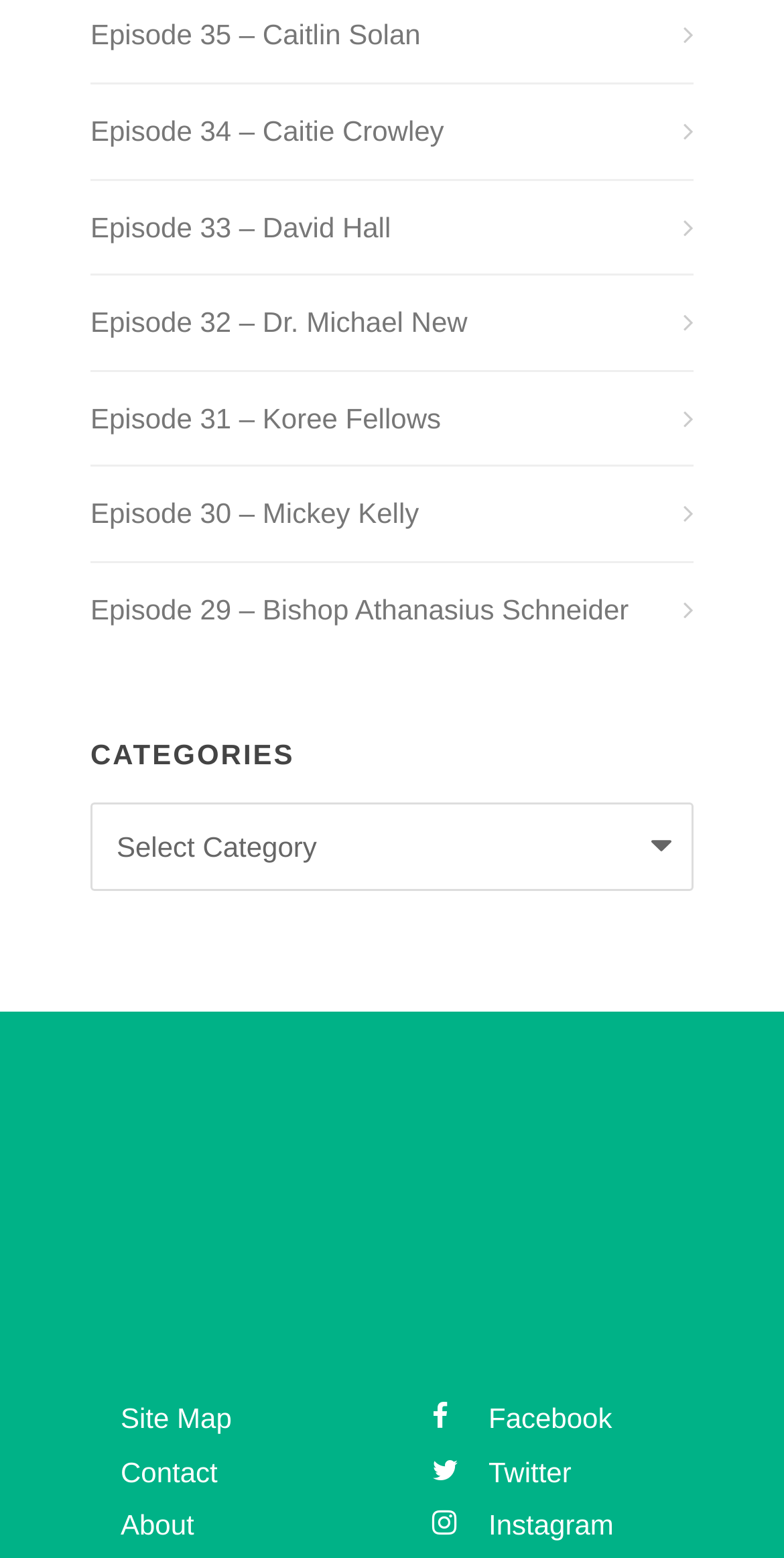Please identify the bounding box coordinates of the element's region that I should click in order to complete the following instruction: "go to Photoshop 2022 mem patch download page". The bounding box coordinates consist of four float numbers between 0 and 1, i.e., [left, top, right, bottom].

None